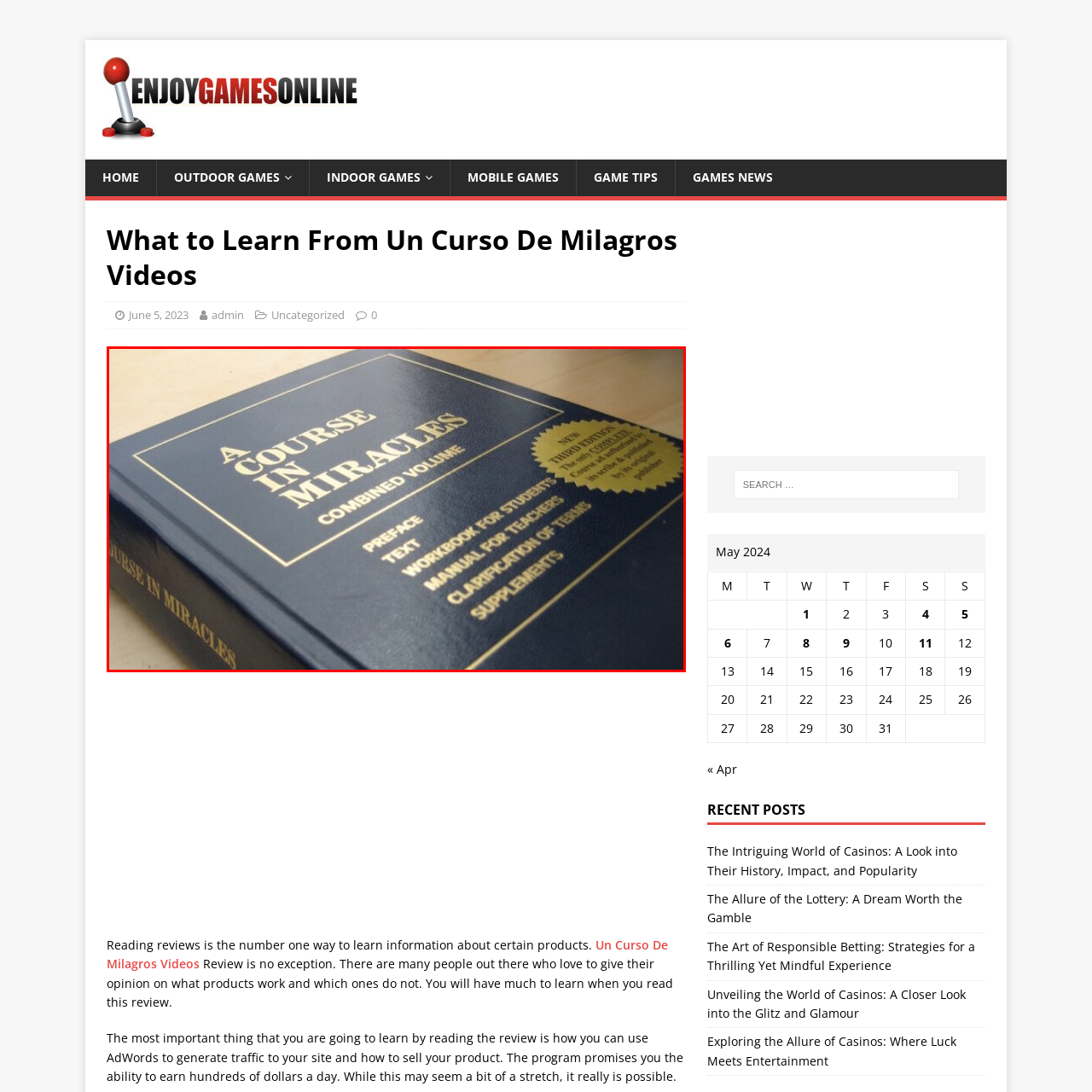What is the material of the surface on which the book is placed?
Direct your attention to the image enclosed by the red bounding box and provide a detailed answer to the question.

The caption states that the book is placed on a 'light wooden surface', indicating that the surface is made of wood and has a light color tone.